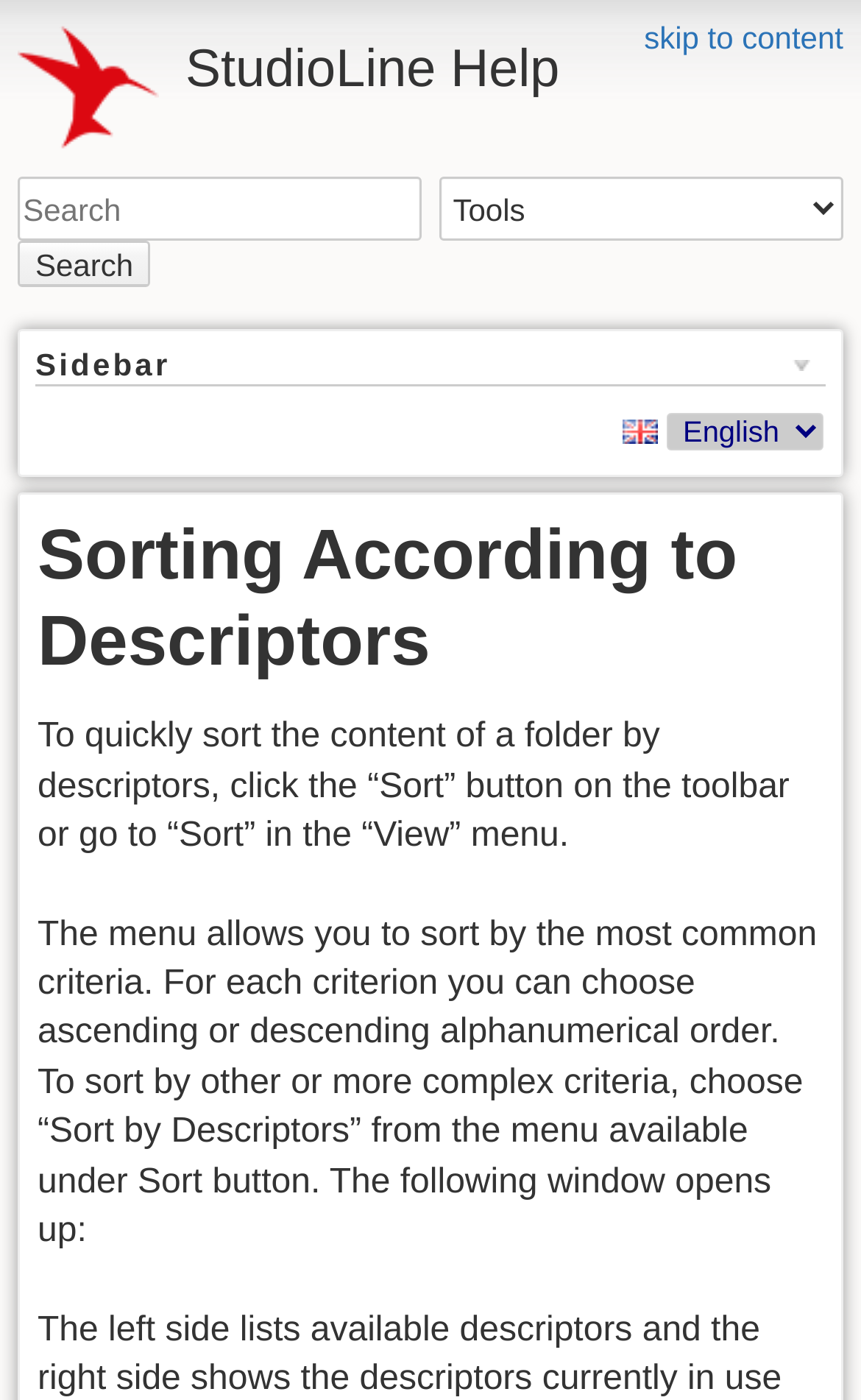Generate a thorough caption that explains the contents of the webpage.

The webpage is a help page for StudioLine, with a focus on sorting according to descriptors. At the top left, there is a heading "StudioLine Help" with a link to the same title. Below it, there is a search bar with a textbox and a "Search" button. To the right of the search bar, there is a combobox labeled "Tools". 

On the left side of the page, there is a sidebar with a heading "Sidebar" and a horizontal separator below it. Within the sidebar, there is an image of a flag labeled "en" and a combobox below it.

The main content of the page is on the right side, with a heading "Sorting According to Descriptors" followed by two paragraphs of text. The first paragraph explains how to quickly sort the content of a folder by descriptors. The second paragraph provides more details on the sorting options, including the ability to sort by ascending or descending alphanumerical order, and how to access more complex sorting criteria.